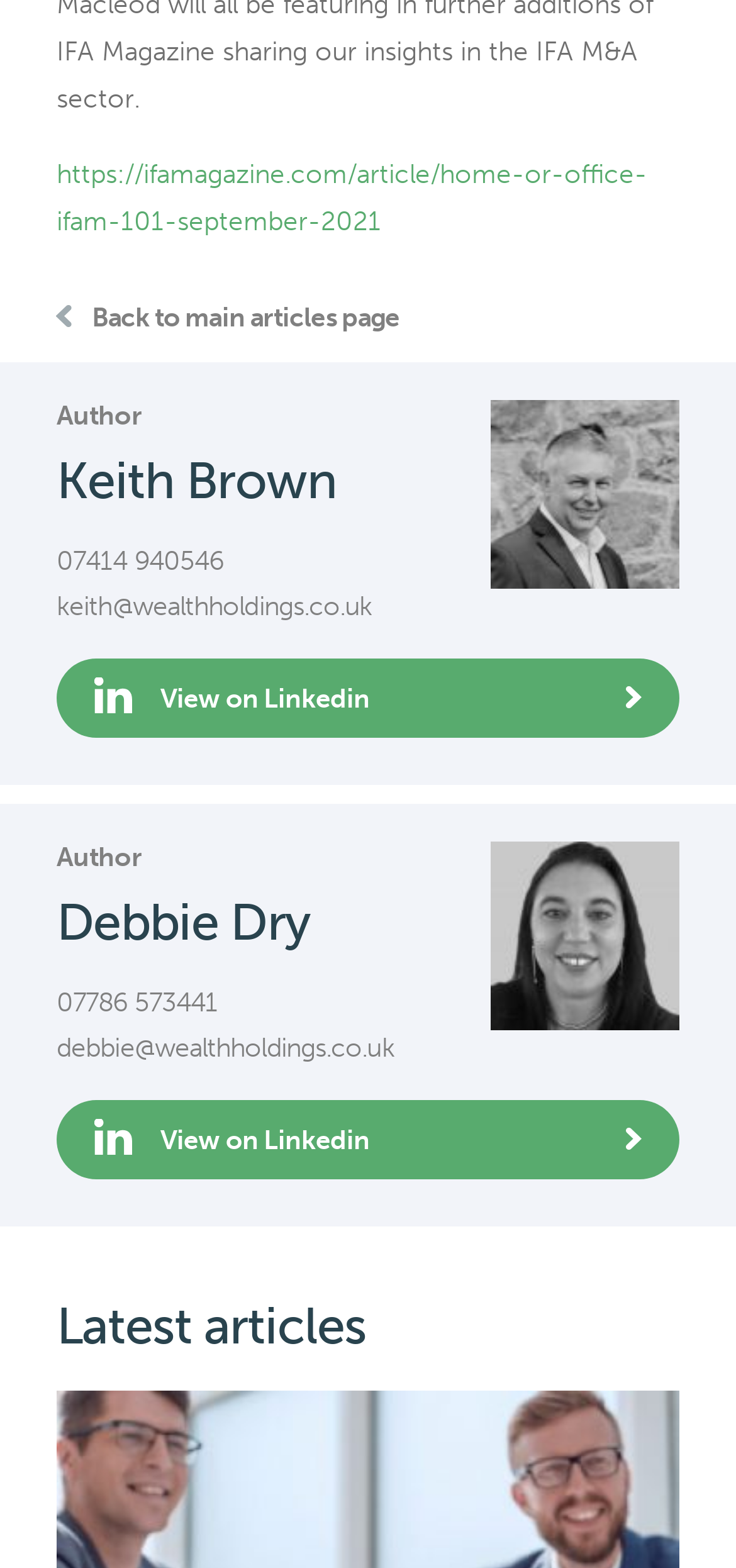Please give a short response to the question using one word or a phrase:
How many authors are listed on this webpage?

2